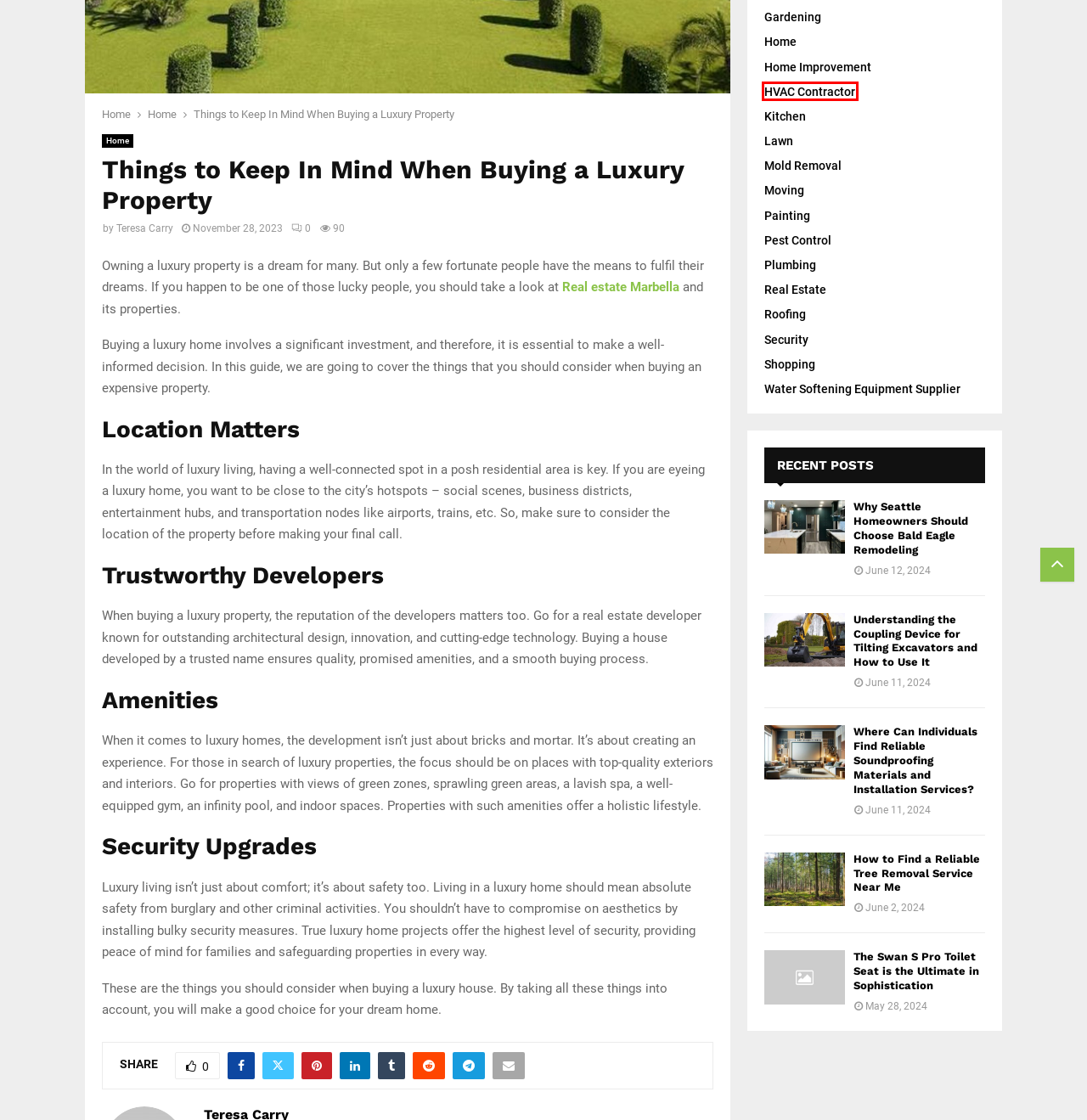Given a screenshot of a webpage with a red bounding box highlighting a UI element, choose the description that best corresponds to the new webpage after clicking the element within the red bounding box. Here are your options:
A. Teresa Carry, Author at Bed And Style
B. Real Estate Marbella | GR8 Real Estate
C. Mold Removal Archives - Bed And Style
D. Home Archives - Bed And Style
E. HVAC Contractor Archives - Bed And Style
F. Moving Archives - Bed And Style
G. Plumbing Archives - Bed And Style
H. Why Seattle Homeowners Should Choose Bald Eagle Remodeling - Bed And Style

E